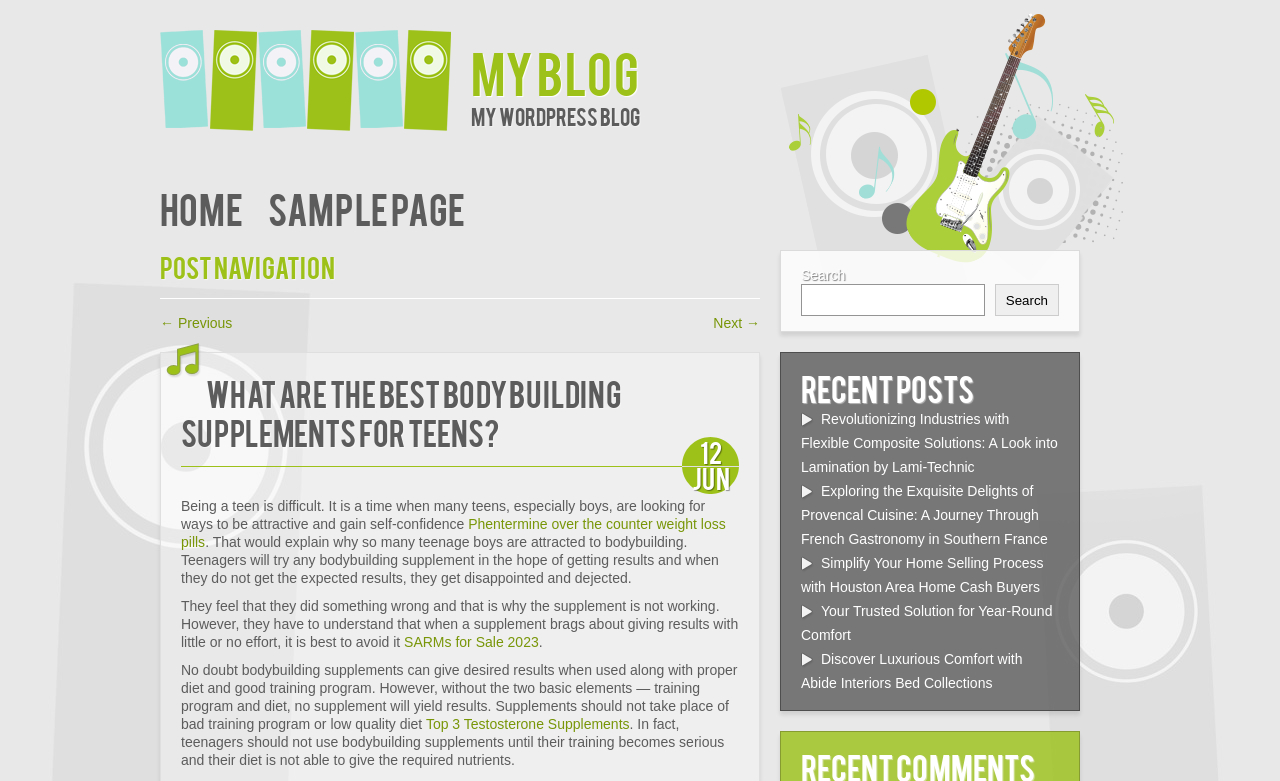Can you find the bounding box coordinates of the area I should click to execute the following instruction: "Search for something"?

[0.626, 0.364, 0.769, 0.405]